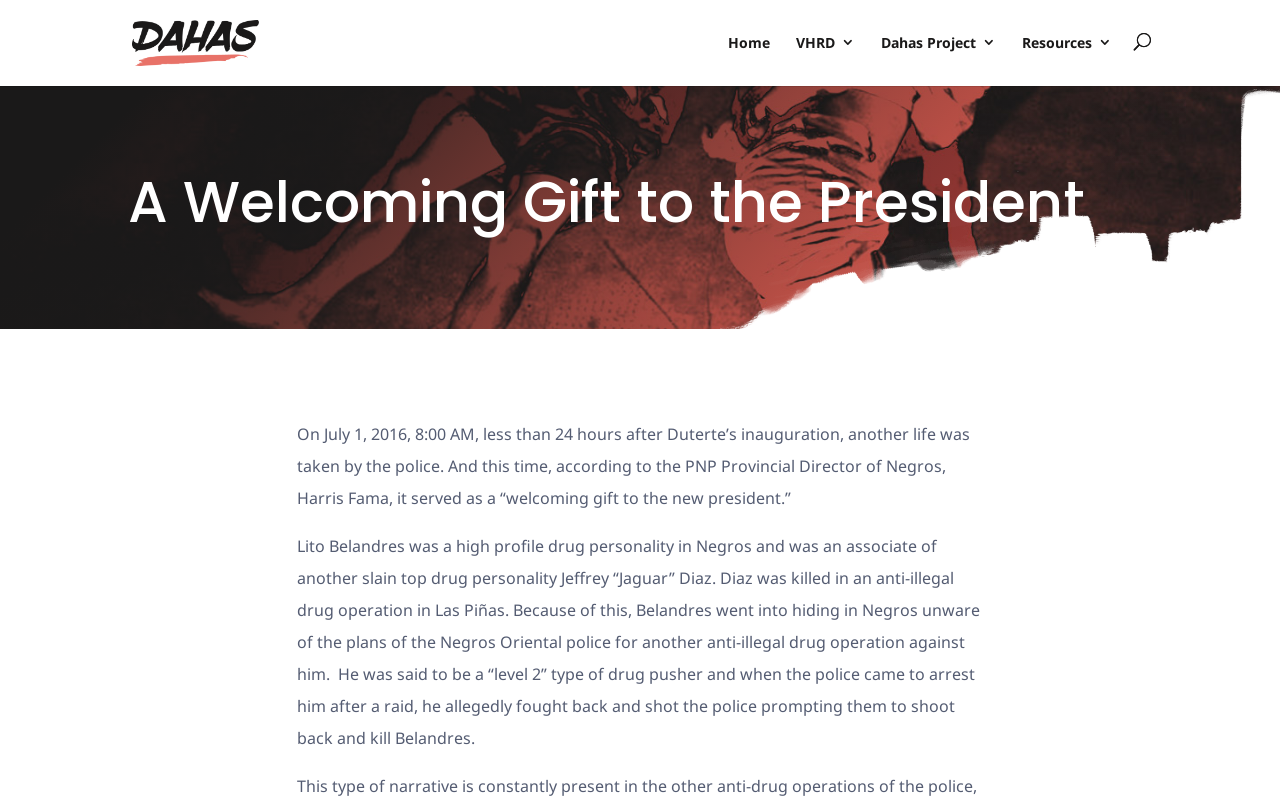Calculate the bounding box coordinates of the UI element given the description: "Home".

[0.569, 0.041, 0.602, 0.106]